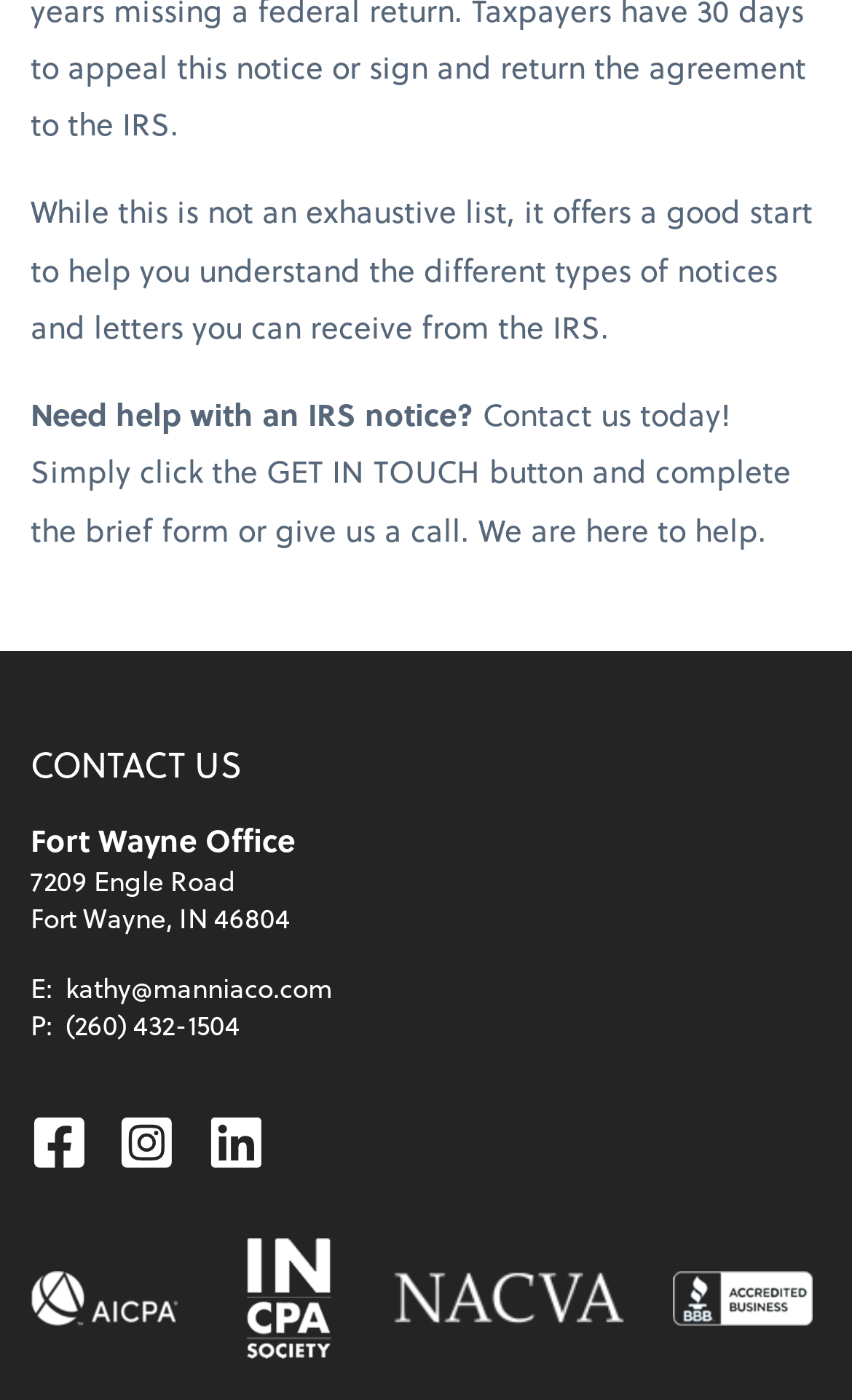Use a single word or phrase to answer the question:
What is the address of the Fort Wayne Office?

7209 Engle Road, Fort Wayne, IN 46804